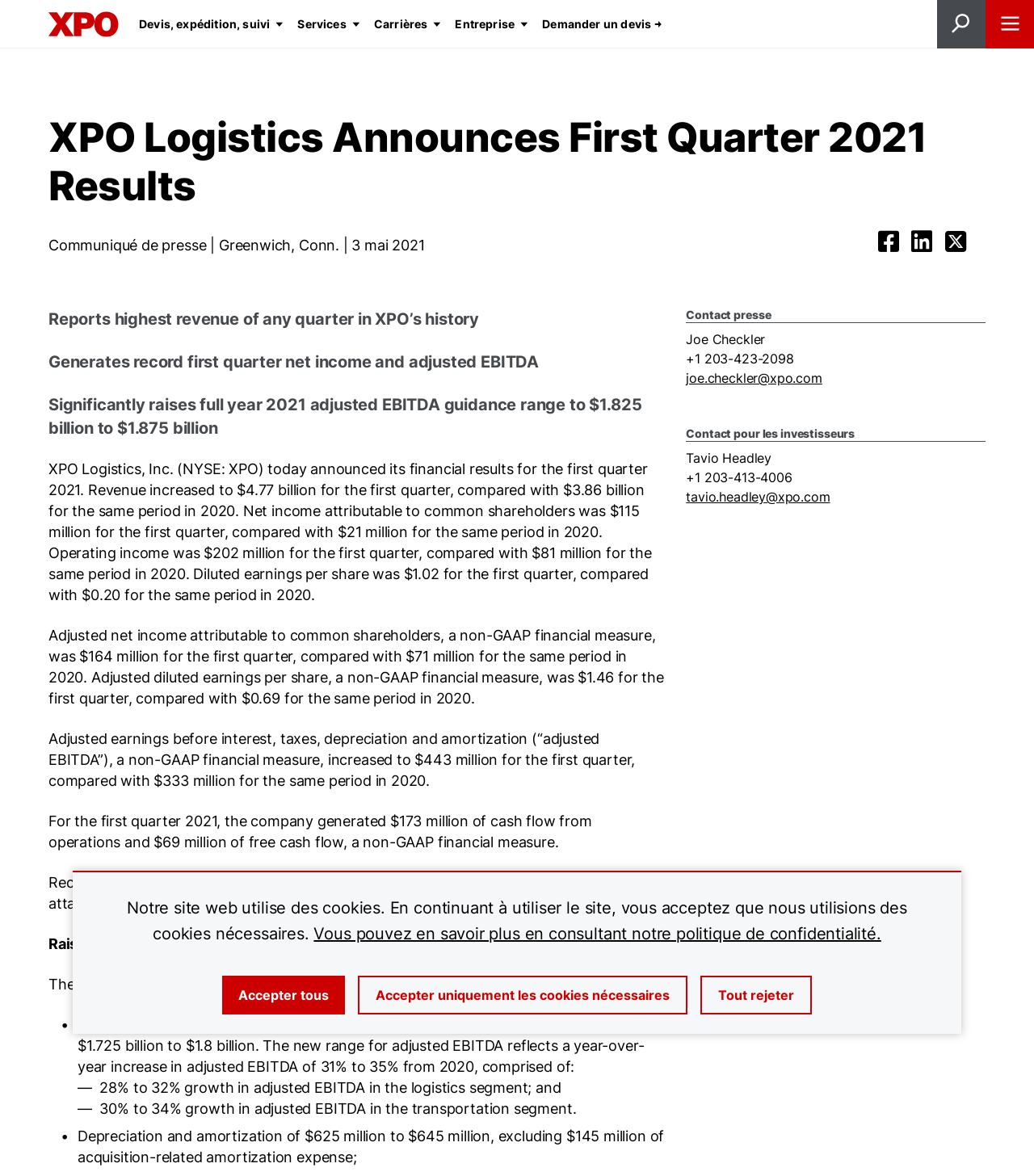Based on the element description: "Demander un devis", identify the bounding box coordinates for this UI element. The coordinates must be four float numbers between 0 and 1, listed as [left, top, right, bottom].

[0.524, 0.0, 0.641, 0.041]